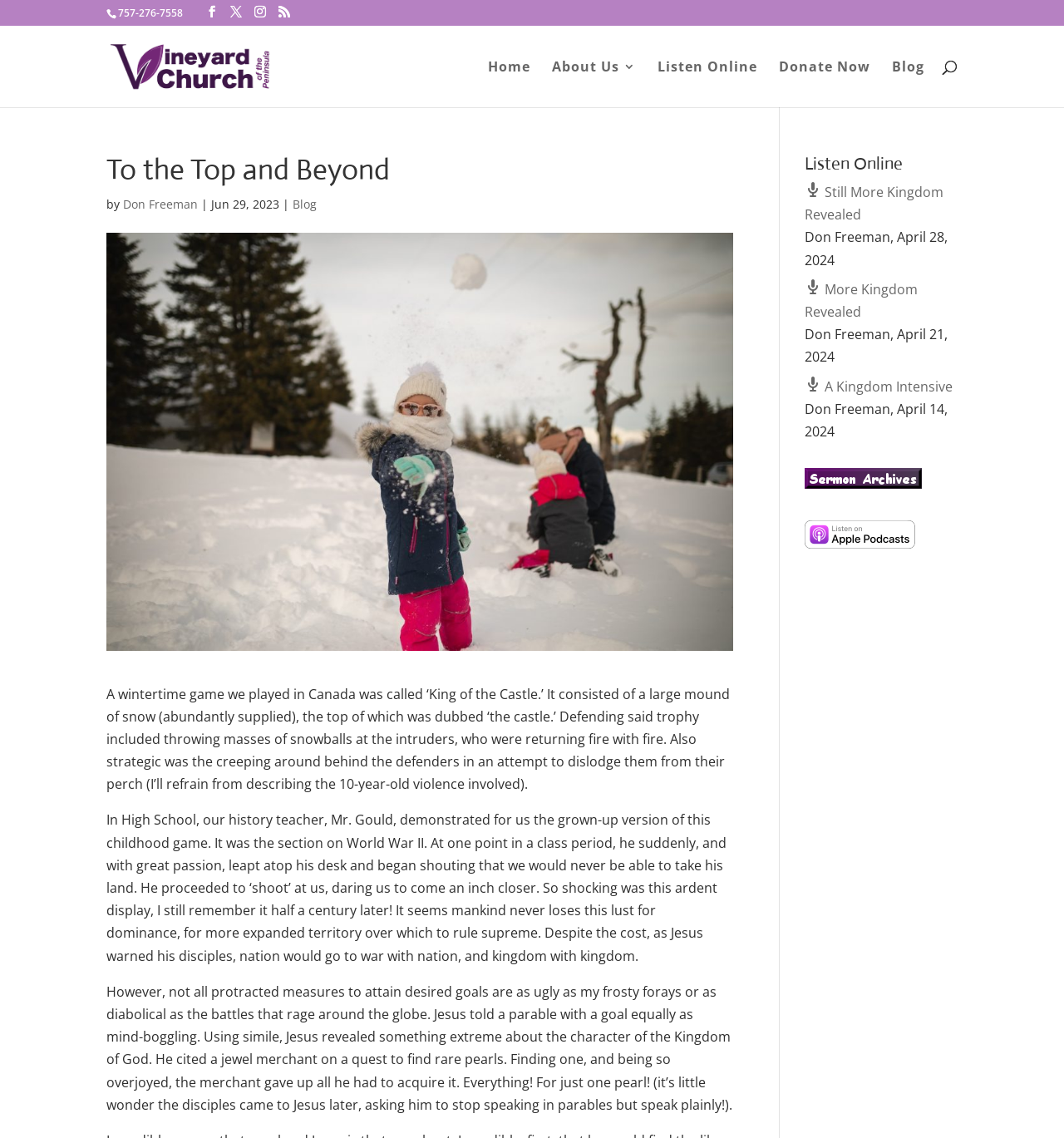Show the bounding box coordinates for the HTML element as described: "Home".

[0.459, 0.053, 0.498, 0.094]